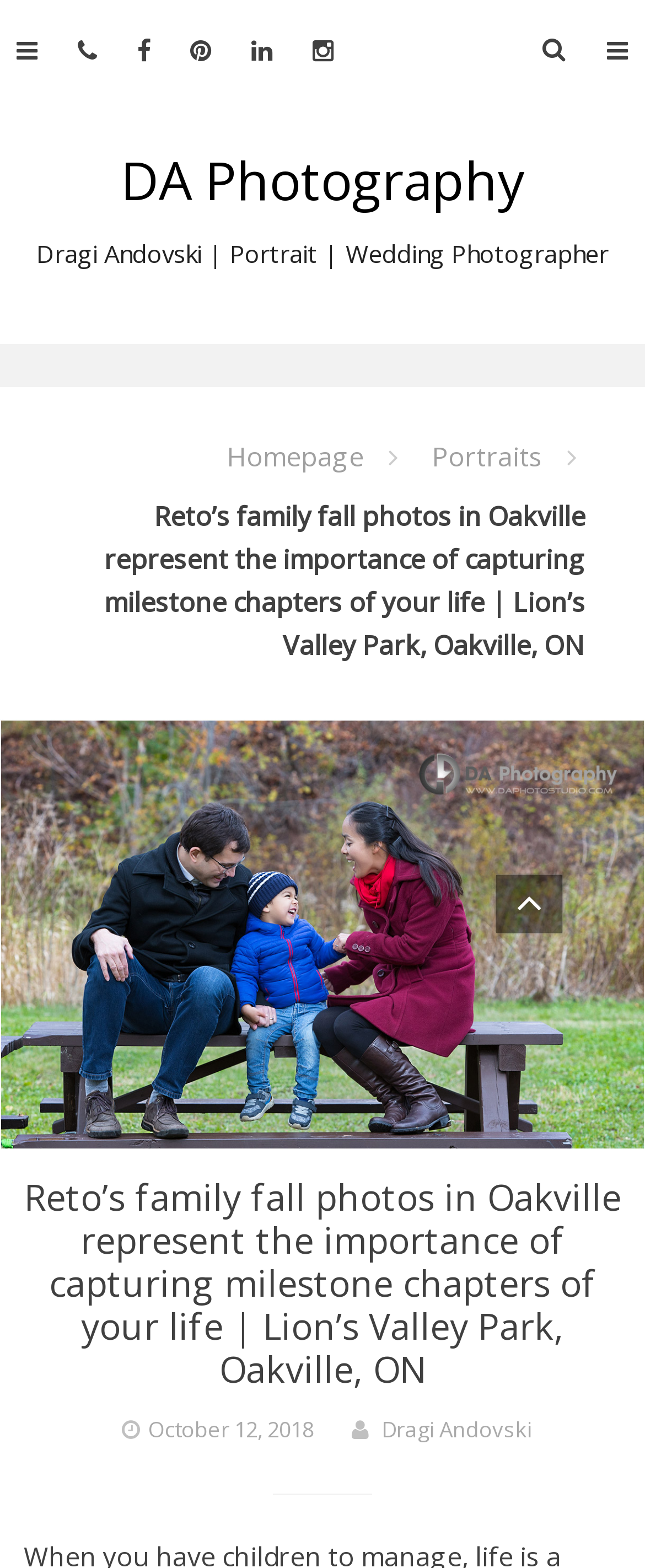Given the content of the image, can you provide a detailed answer to the question?
What is the date of the family fall photos?

I found the date by looking at the link element that says 'October 12, 2018'.